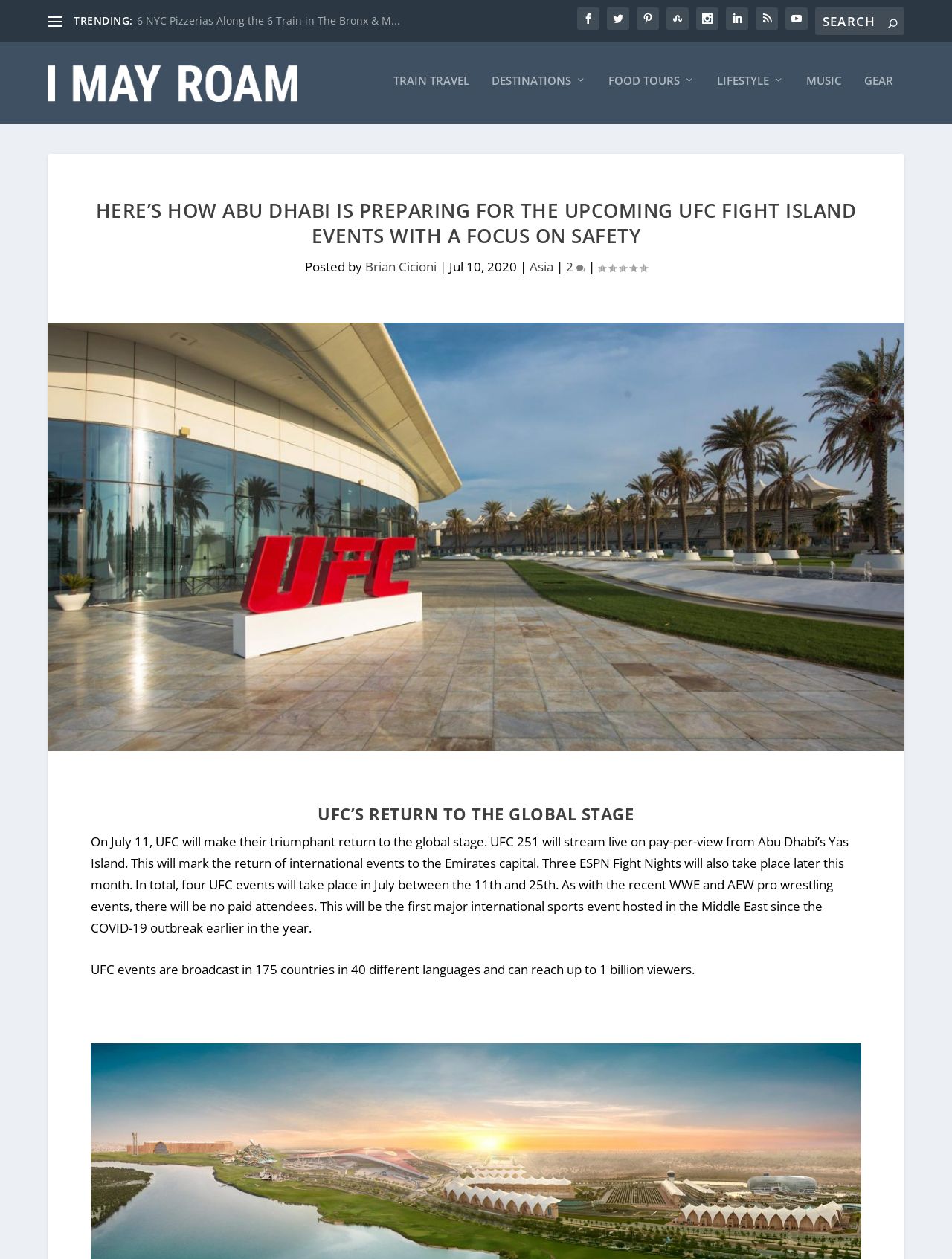Determine the bounding box coordinates of the section to be clicked to follow the instruction: "Read about UFC’s return to the global stage". The coordinates should be given as four float numbers between 0 and 1, formatted as [left, top, right, bottom].

[0.095, 0.642, 0.905, 0.665]